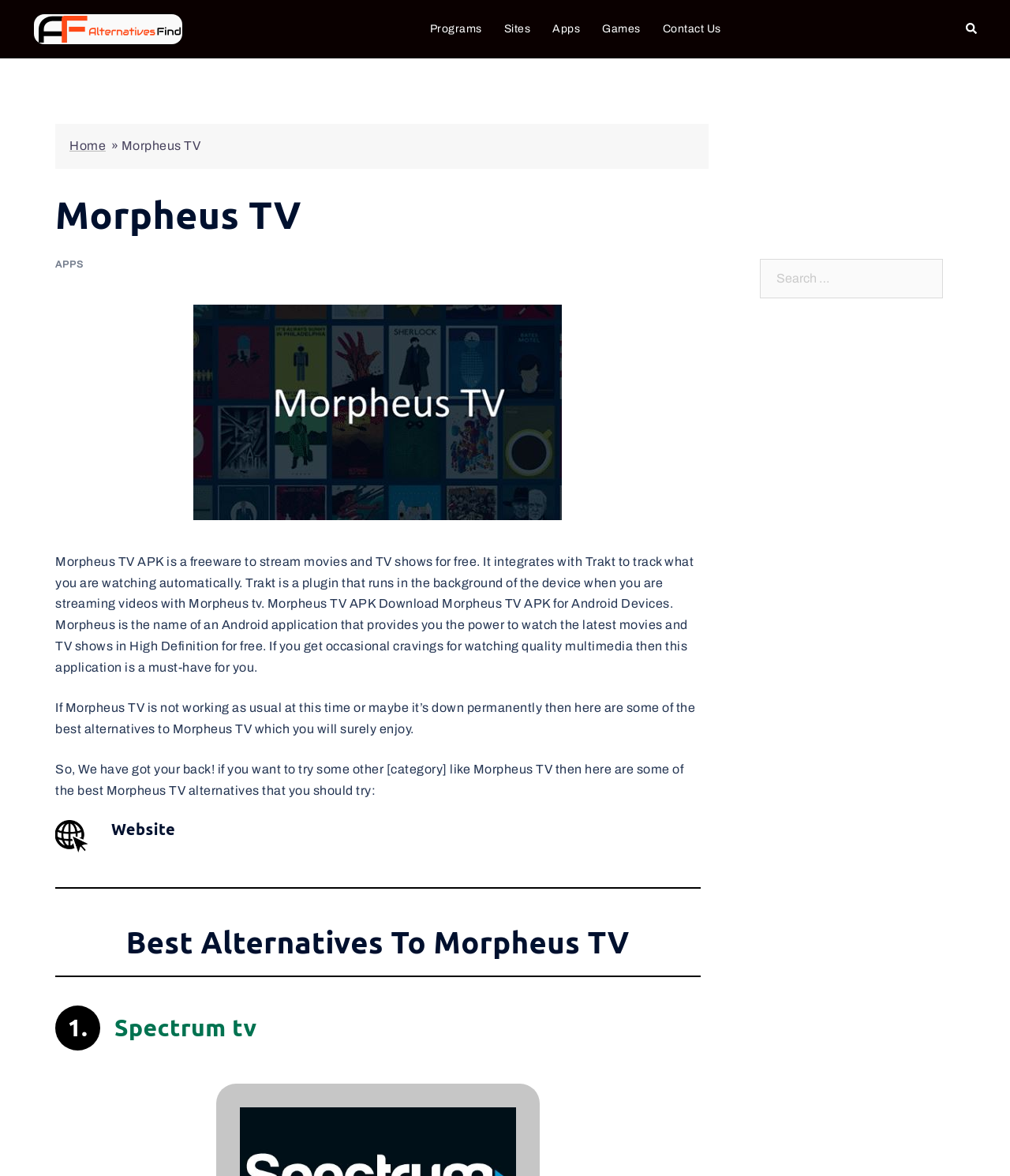Find the bounding box coordinates for the area that must be clicked to perform this action: "Contact Us".

[0.656, 0.017, 0.714, 0.033]